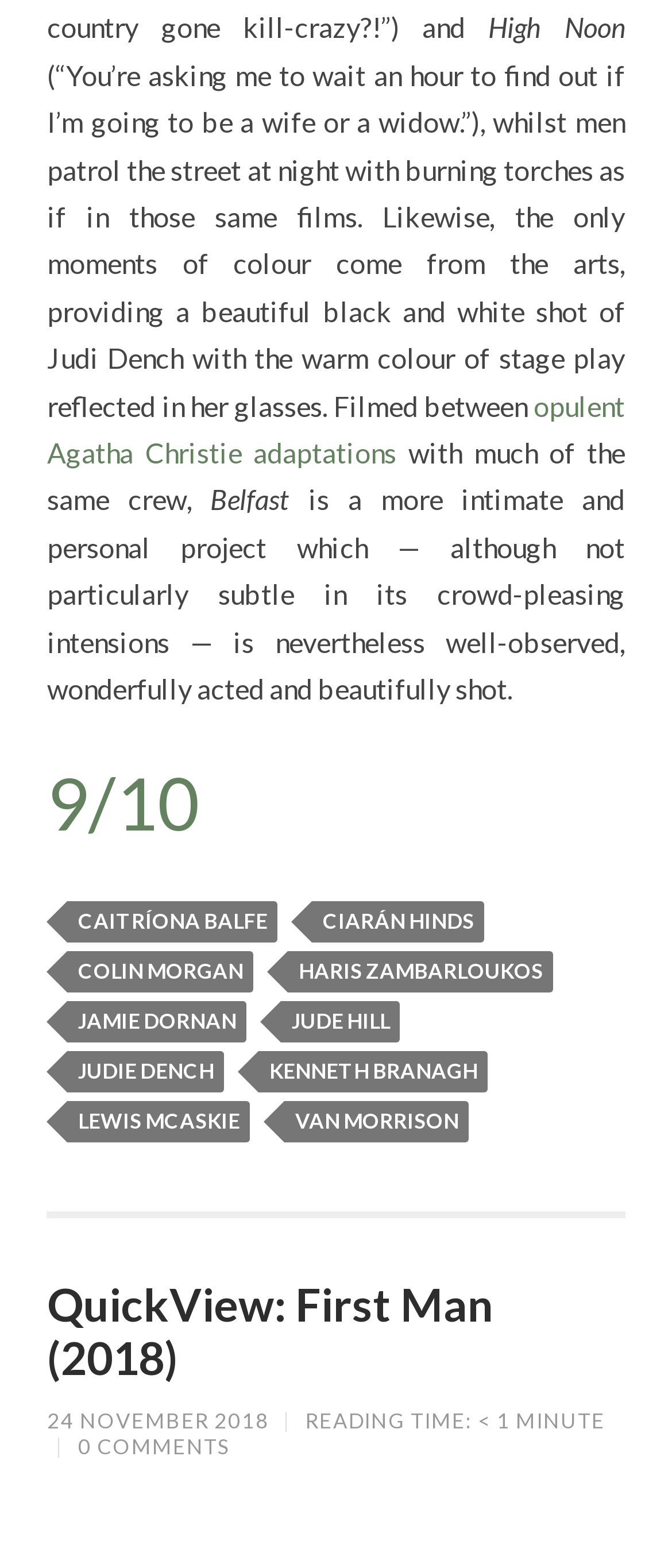Can you provide the bounding box coordinates for the element that should be clicked to implement the instruction: "Check the QuickView of First Man (2018)"?

[0.07, 0.815, 0.93, 0.884]